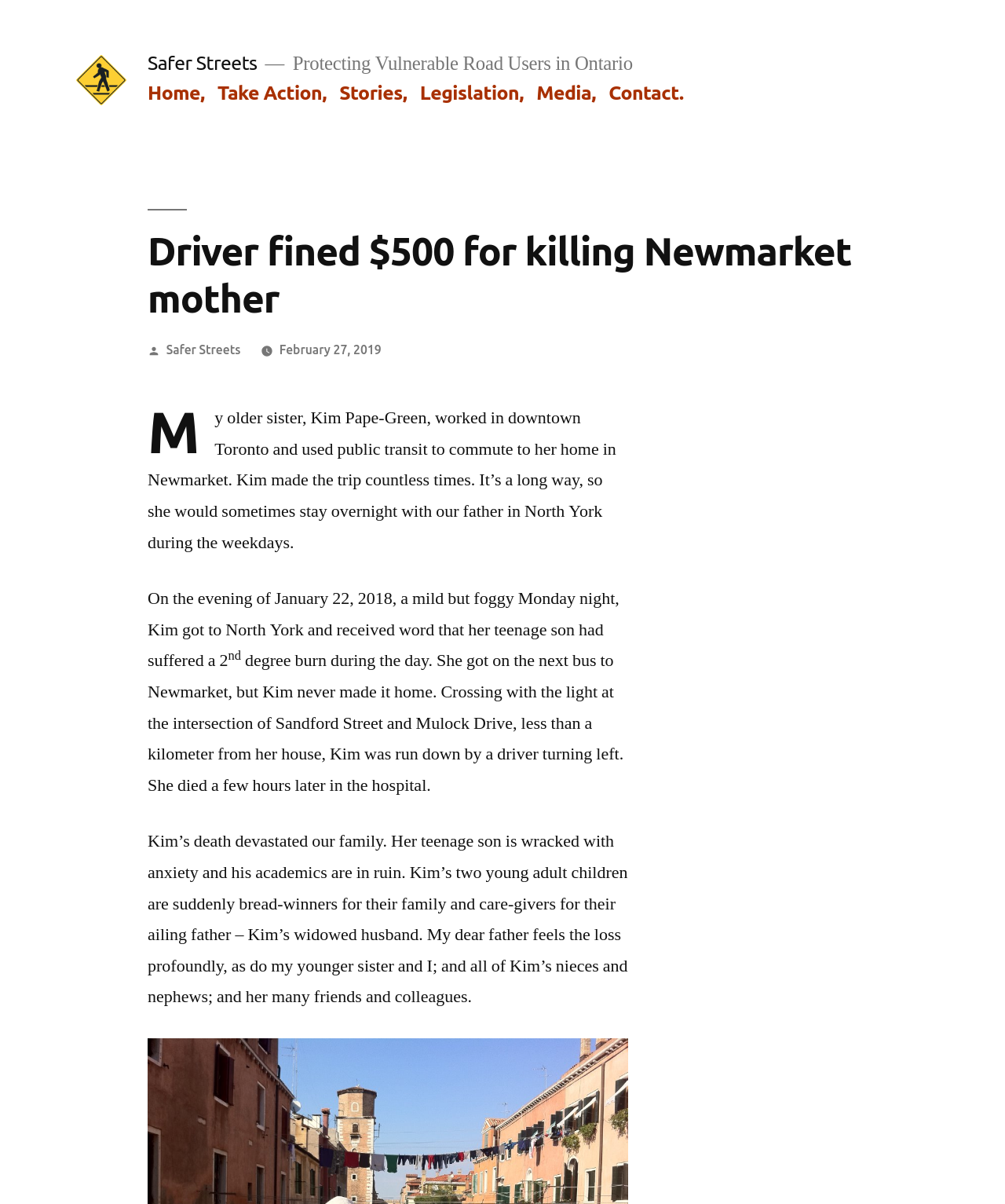Using the description: "February 27, 2019March 18, 2019", determine the UI element's bounding box coordinates. Ensure the coordinates are in the format of four float numbers between 0 and 1, i.e., [left, top, right, bottom].

[0.278, 0.285, 0.379, 0.296]